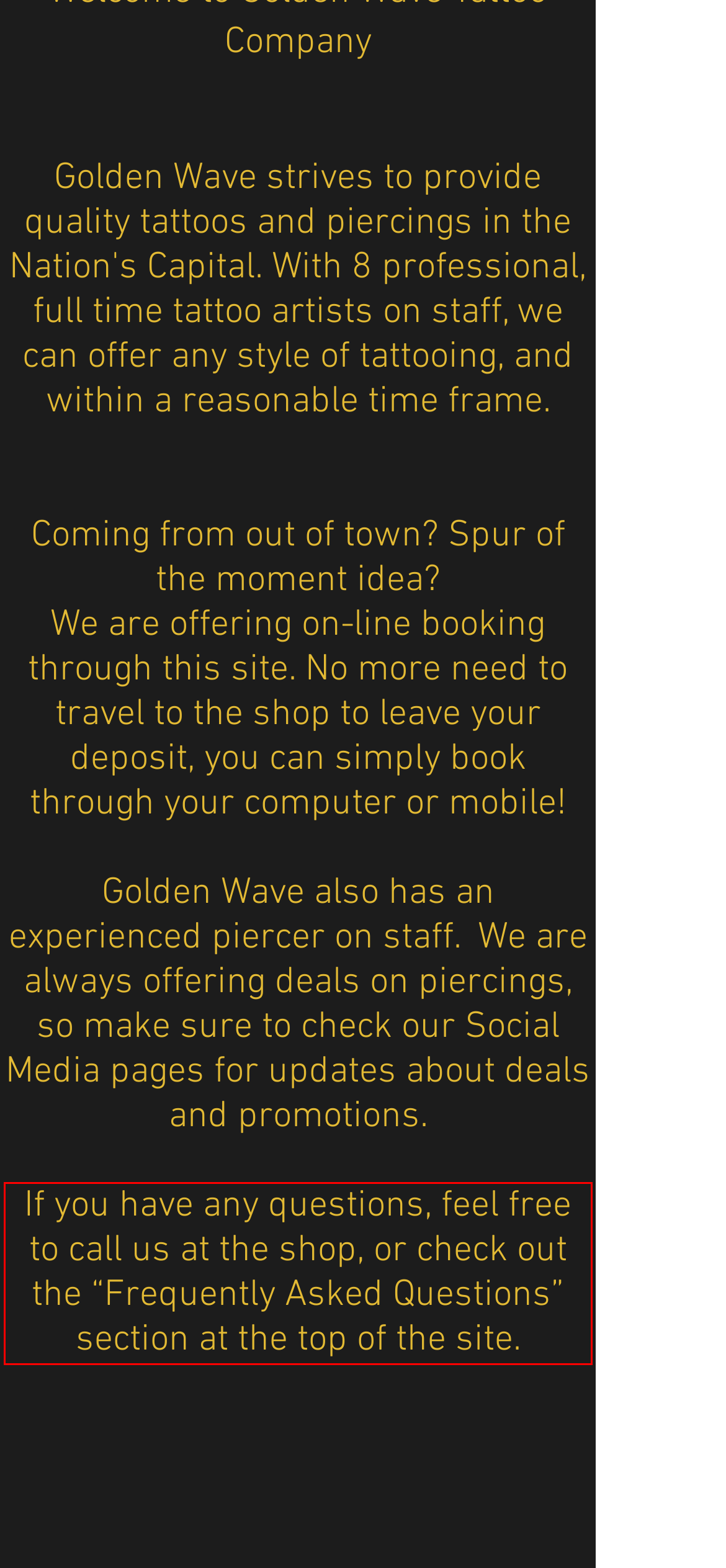Given a screenshot of a webpage with a red bounding box, please identify and retrieve the text inside the red rectangle.

If you have any questions, feel free to call us at the shop, or check out the “Frequently Asked Questions” section at the top of the site.